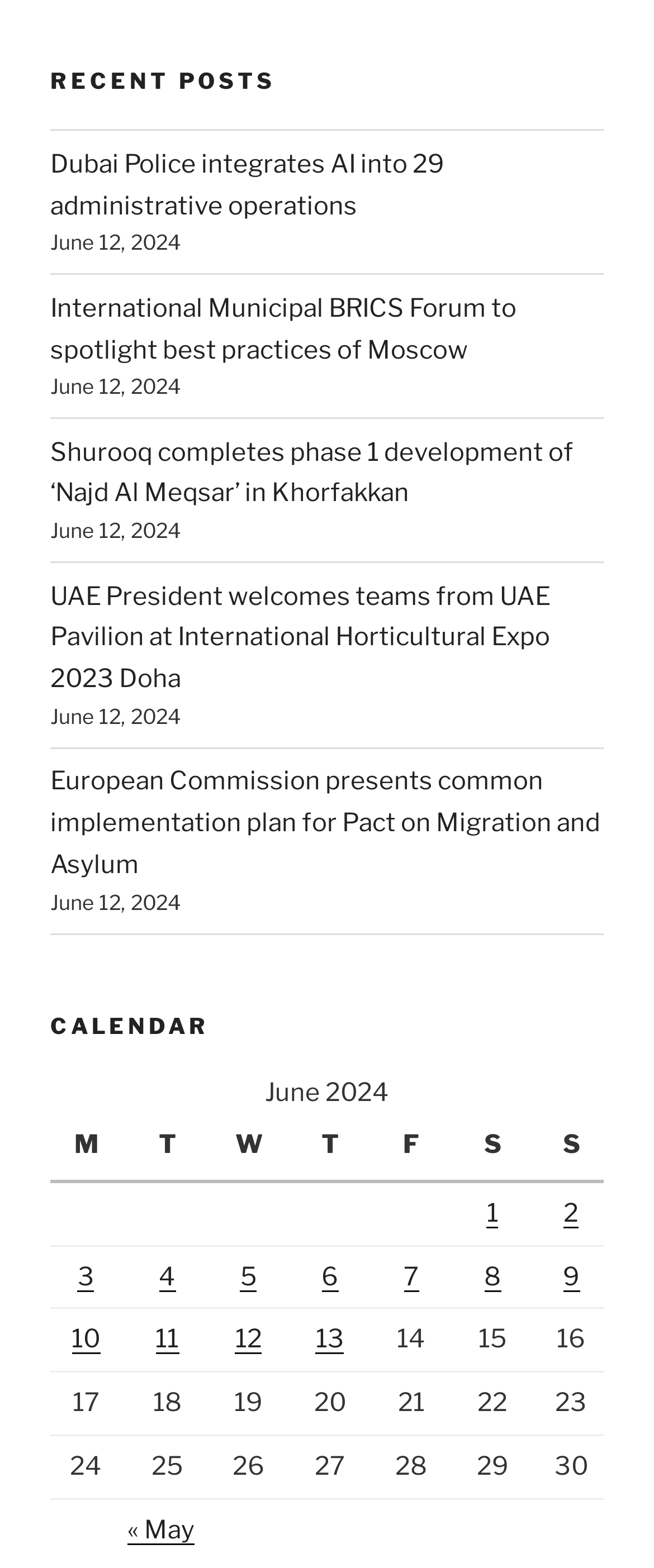Please specify the bounding box coordinates of the area that should be clicked to accomplish the following instruction: "View posts published on June 12, 2024". The coordinates should consist of four float numbers between 0 and 1, i.e., [left, top, right, bottom].

[0.744, 0.764, 0.762, 0.783]